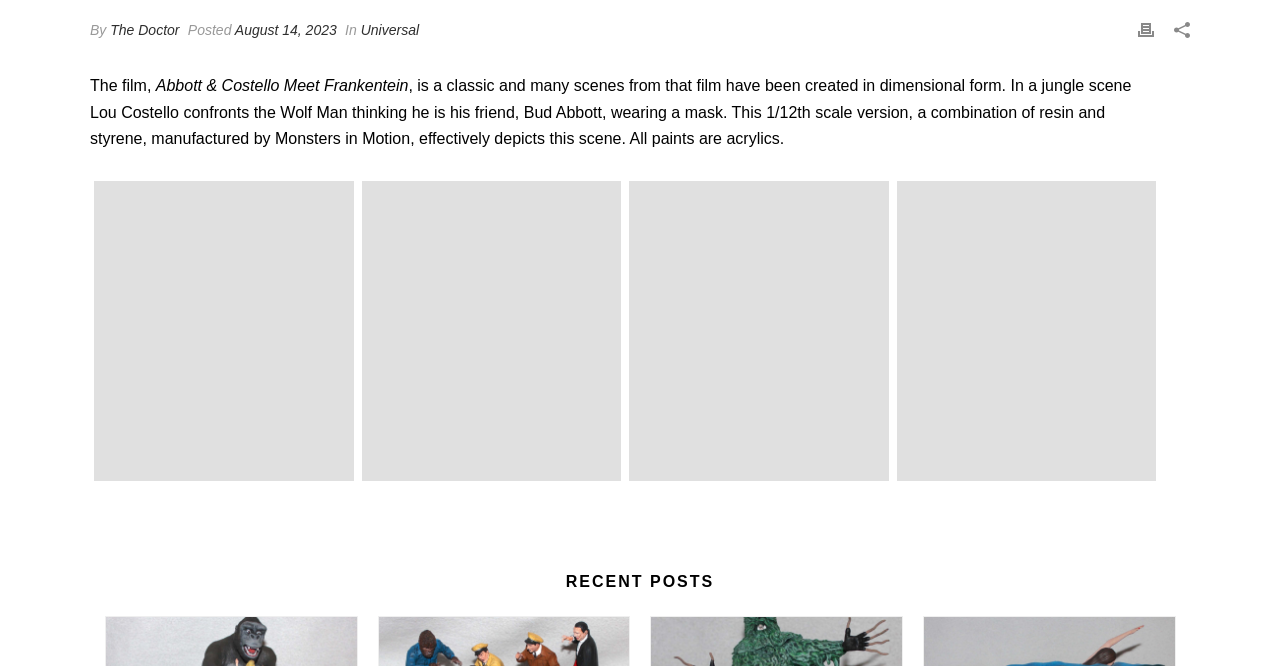Using the element description August 14, 2023, predict the bounding box coordinates for the UI element. Provide the coordinates in (top-left x, top-left y, bottom-right x, bottom-right y) format with values ranging from 0 to 1.

[0.183, 0.033, 0.263, 0.057]